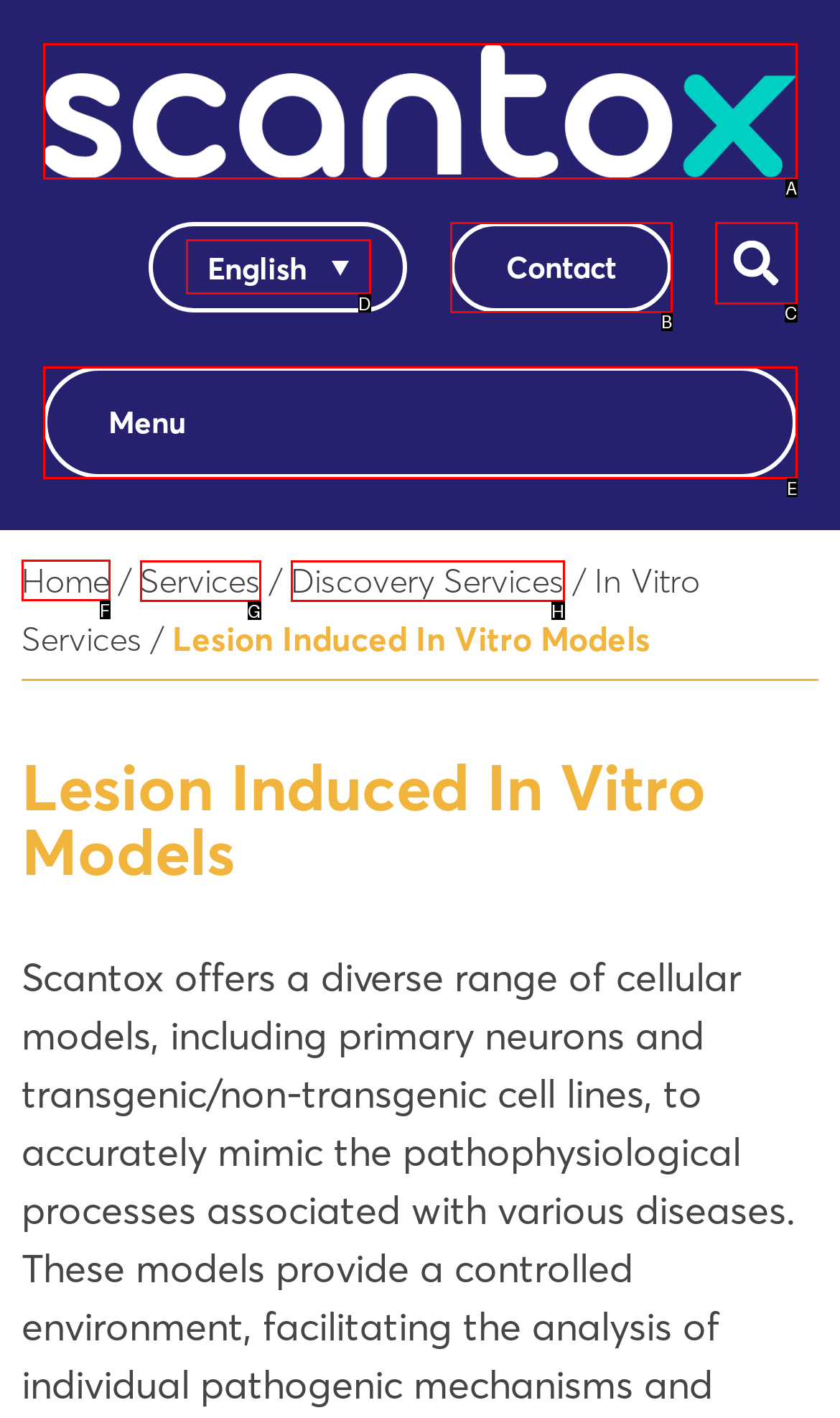Based on the choices marked in the screenshot, which letter represents the correct UI element to perform the task: Visit Facebook page?

None